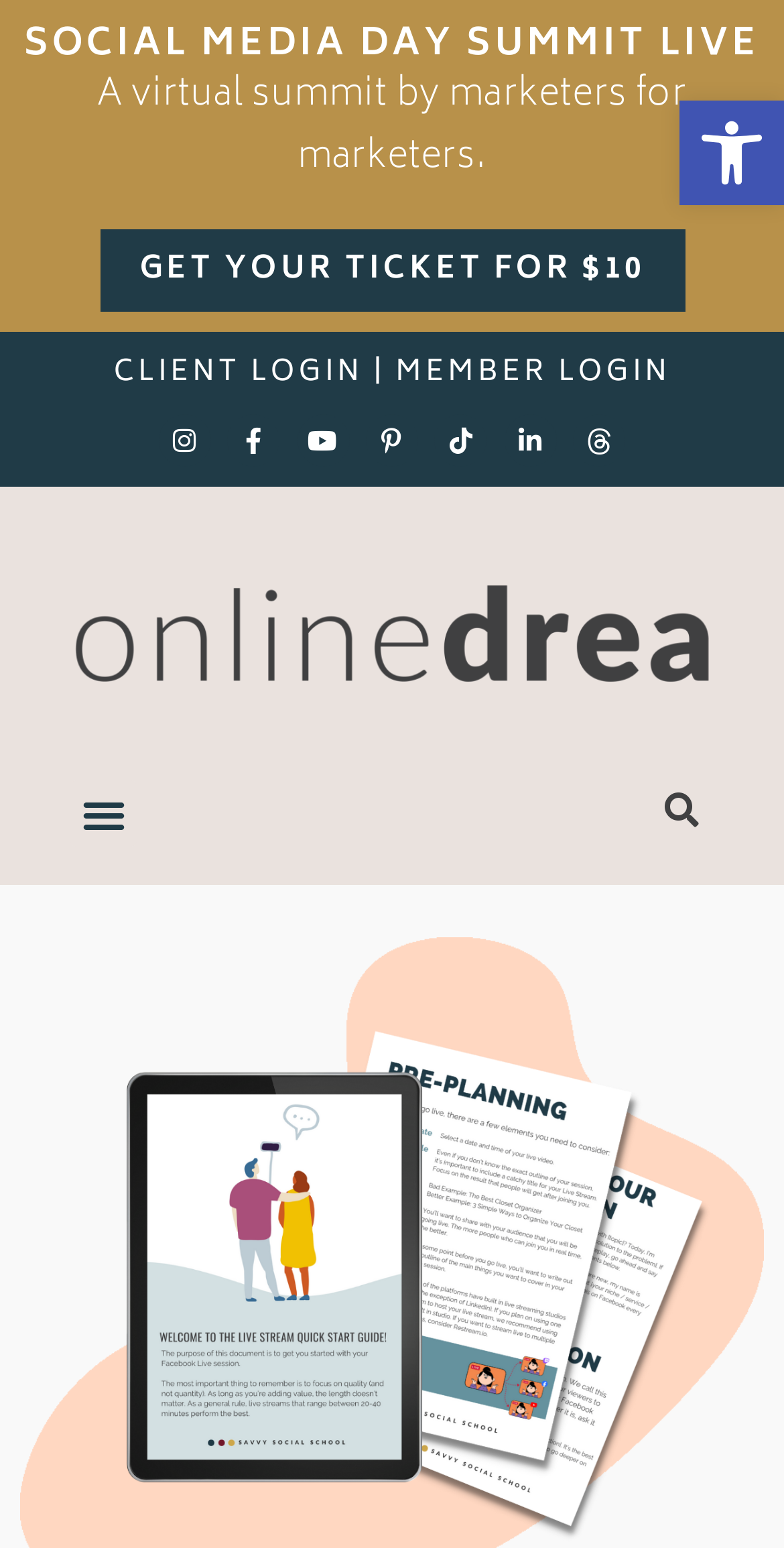Generate a comprehensive description of the contents of the webpage.

The webpage appears to be a promotional page for a virtual summit, specifically the SOCIAL MEDIA DAY SUMMIT LIVE. At the top of the page, there is a header section that spans the entire width of the page, taking up about 57% of the page's height. Within this section, there are two lines of text: "SOCIAL MEDIA DAY SUMMIT LIVE" in a larger font, and "A virtual summit by marketers for marketers." in a smaller font.

Below the header section, there are three links: "GET YOUR TICKET FOR $10", "CLIENT LOGIN", and "MEMBER LOGIN", which are aligned horizontally and take up about 25% of the page's height. The "CLIENT LOGIN" and "MEMBER LOGIN" links are separated by a vertical bar.

To the right of these links, there are six social media icons, each representing a different platform (Instagram, Facebook, YouTube, Pinterest, TikTok, and LinkedIn). These icons are aligned horizontally and take up about 10% of the page's height.

Further down the page, there is a large call-to-action section that spans the entire width of the page, taking up about 14% of the page's height. This section contains a link with a brief description of a free guide, "Savvy Live Stream Quick Start Guide", and a field to enter an email address to download the guide.

At the top-right corner of the page, there is a menu toggle button and a search button. The menu toggle button is a small icon that, when clicked, expands to reveal a menu. The search button is a small icon with a magnifying glass.

Finally, at the very top of the page, there is a small button labeled "Open toolbar Accessibility Tools" and an image of the Accessibility Tools icon.